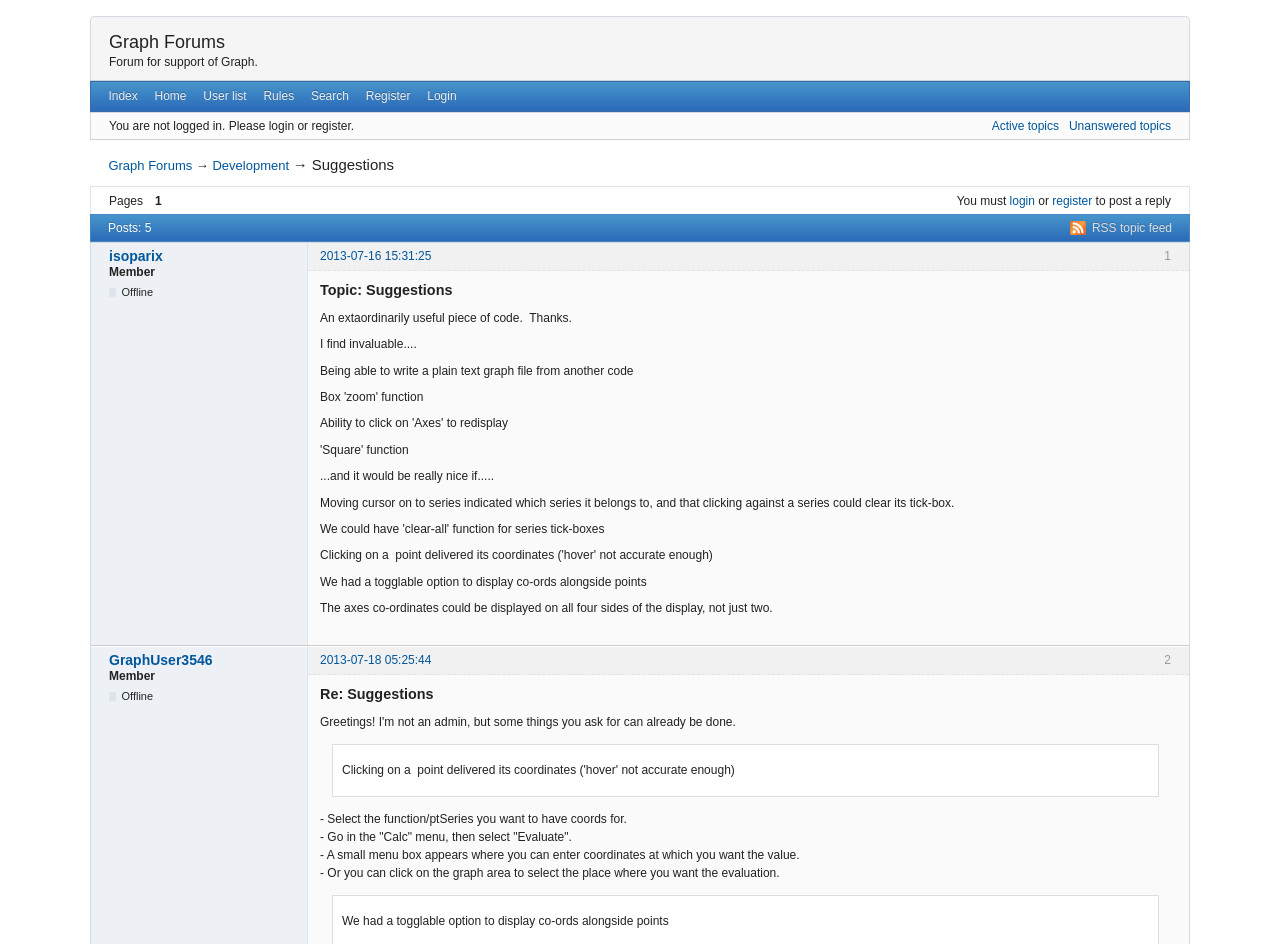How many posts are there in this topic?
Analyze the image and provide a thorough answer to the question.

The number of posts can be found in the heading 'Posts: 5' located near the top of the webpage.